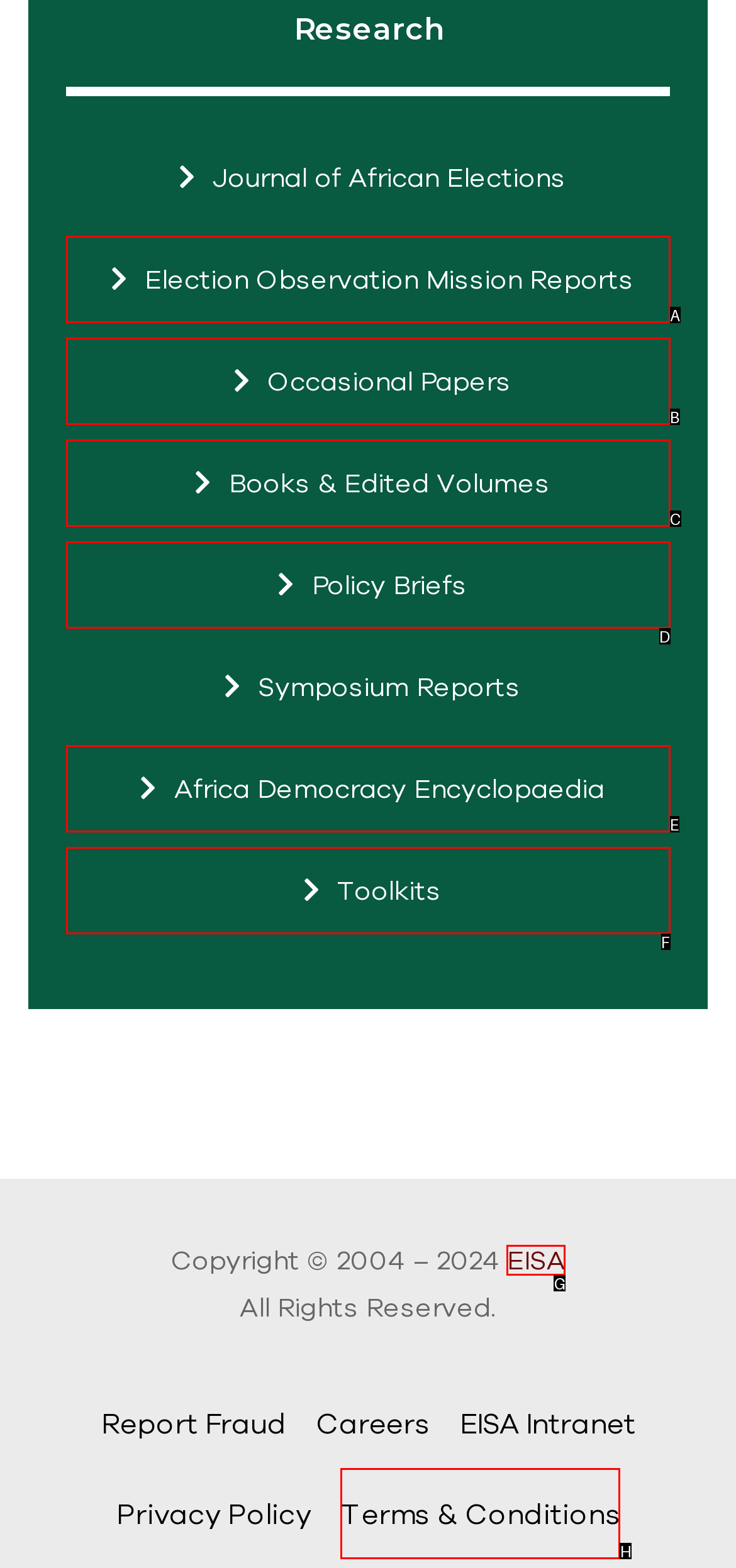Select the HTML element that corresponds to the description: Terms & Conditions. Answer with the letter of the matching option directly from the choices given.

H